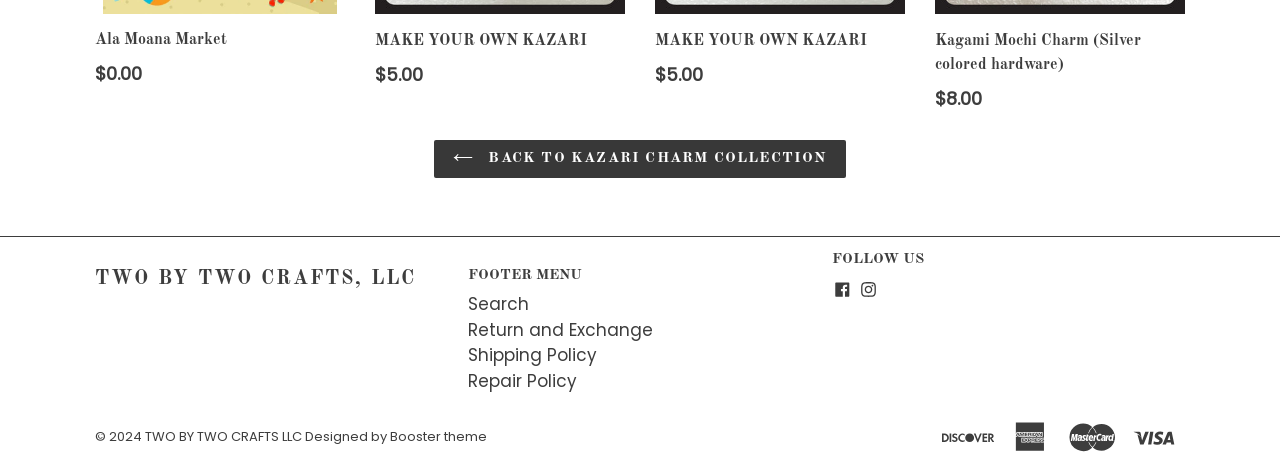Please determine the bounding box coordinates for the UI element described as: "Return and Exchange".

[0.366, 0.668, 0.51, 0.719]